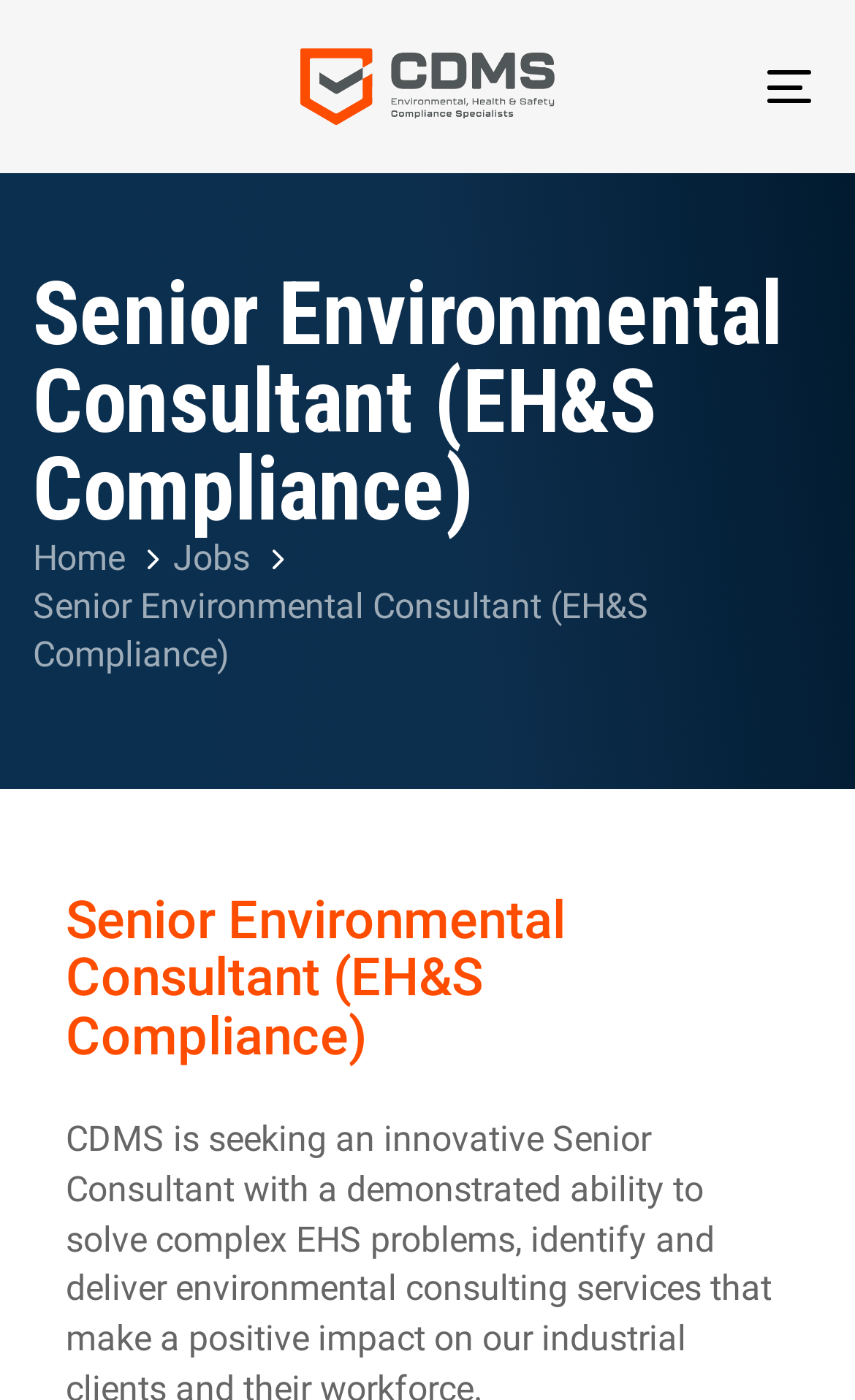What is the text of the first link in the skip links section?
Using the information from the image, give a concise answer in one word or a short phrase.

Skip to primary navigation